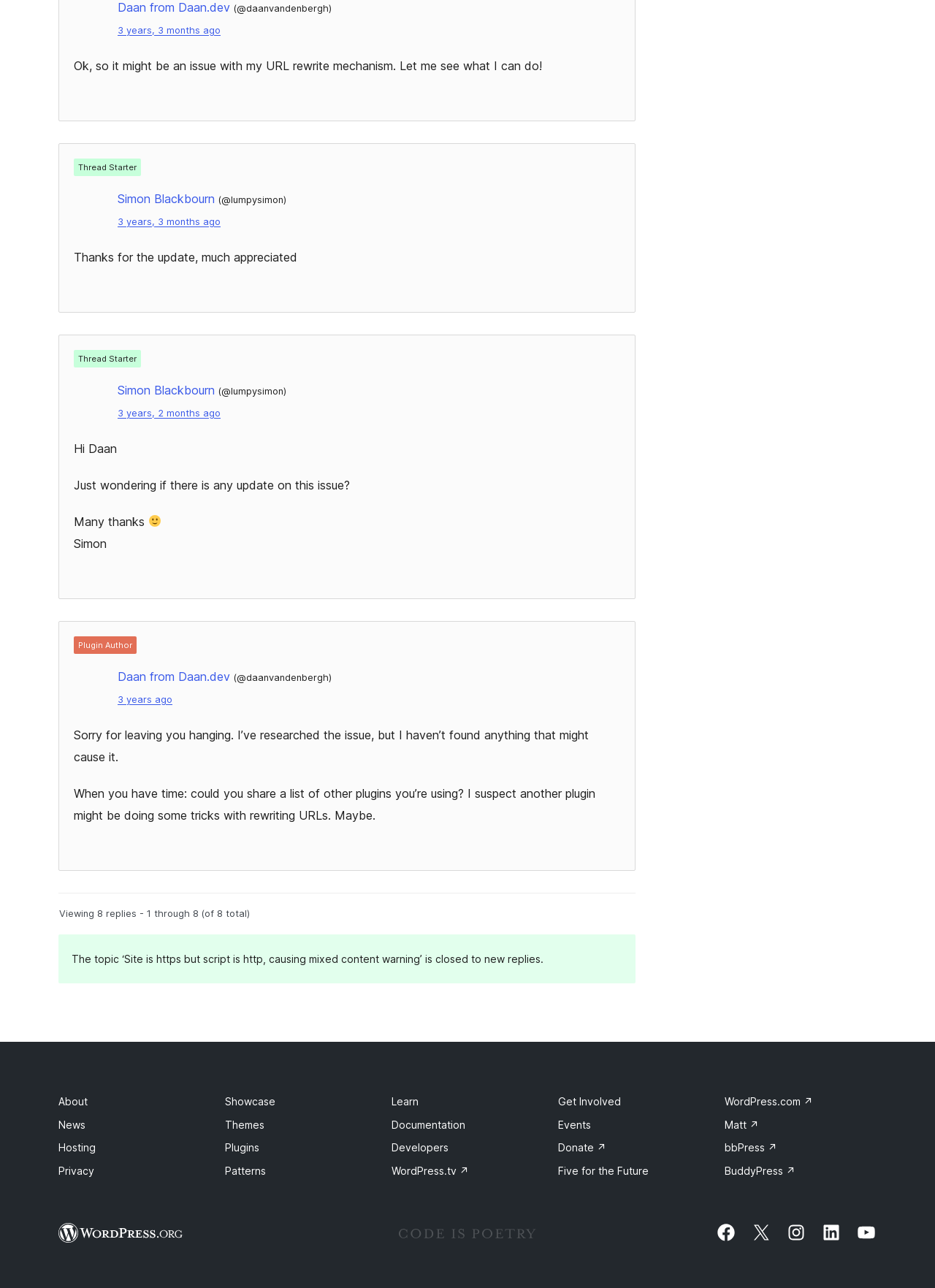Please answer the following question using a single word or phrase: 
Who is the plugin author?

Daan from Daan.dev